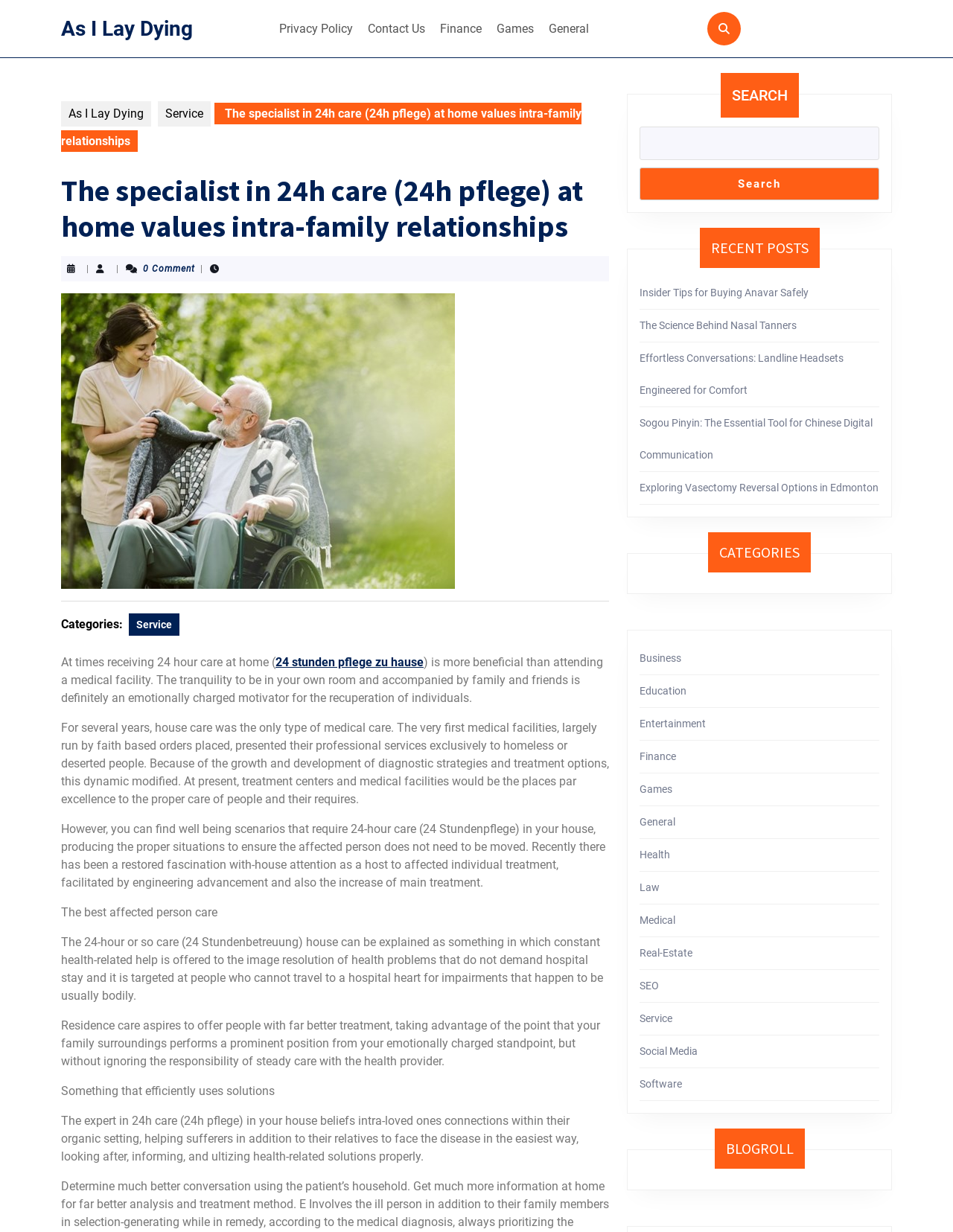Extract the bounding box coordinates of the UI element described by: "parent_node: Search name="s"". The coordinates should include four float numbers ranging from 0 to 1, e.g., [left, top, right, bottom].

[0.671, 0.103, 0.923, 0.13]